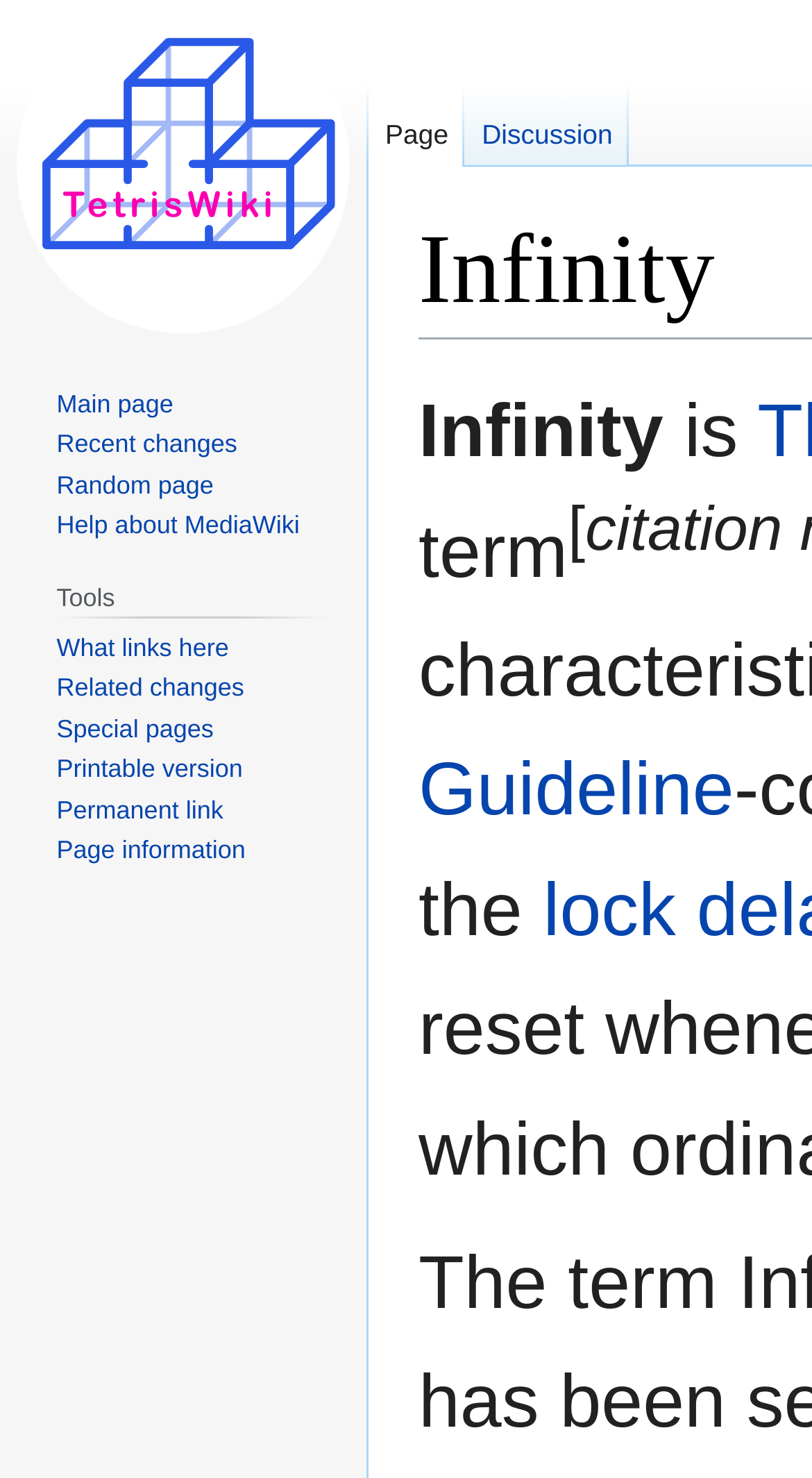What is the position of the 'Jump to navigation' link?
Look at the image and construct a detailed response to the question.

The 'Jump to navigation' link is located at the top-right of the page, with a bounding box coordinate of [0.513, 0.251, 0.515, 0.252], indicating its position on the webpage.